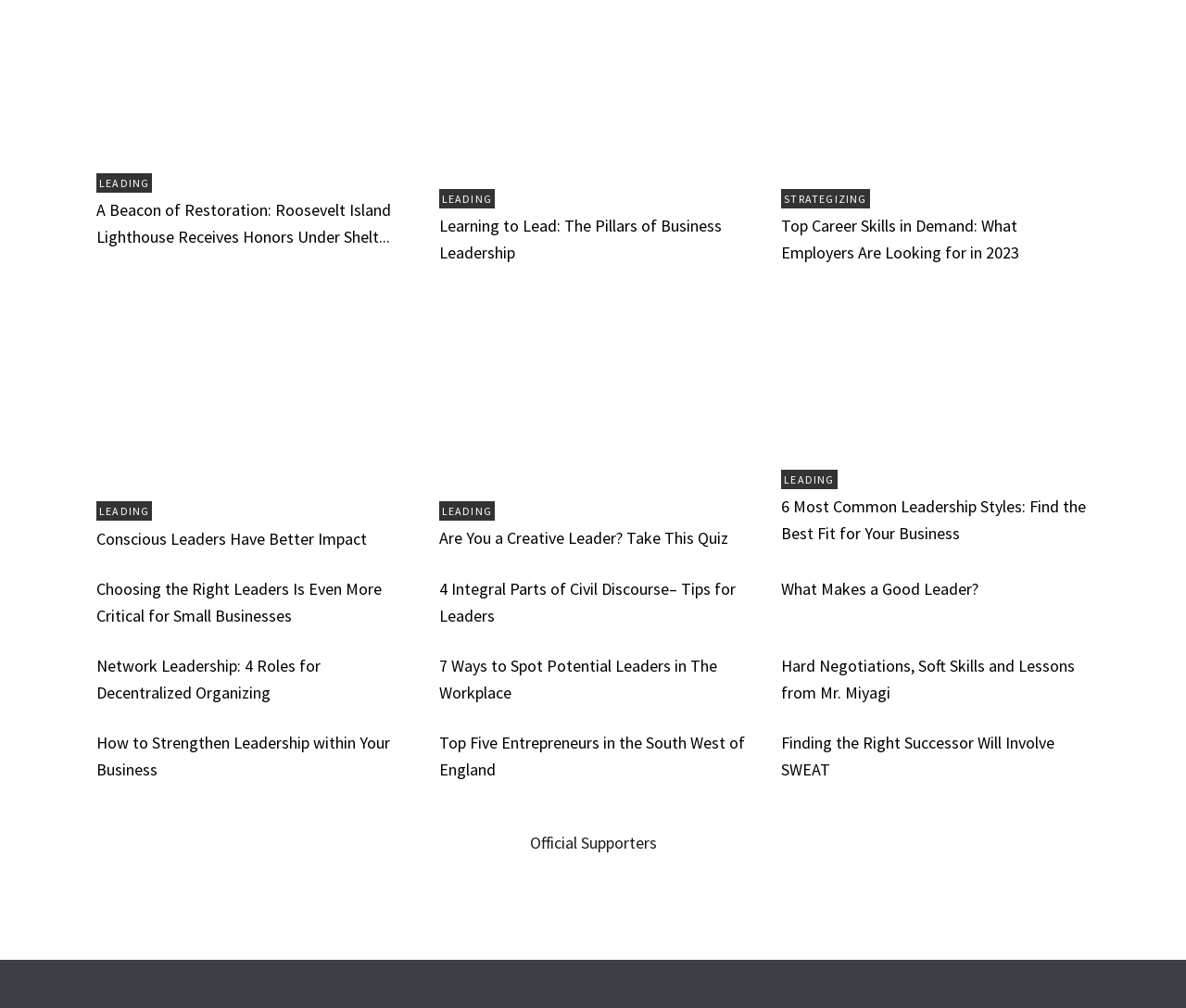Determine the bounding box coordinates of the clickable element necessary to fulfill the instruction: "Read 'Conscious Leaders Have Better Impact'". Provide the coordinates as four float numbers within the 0 to 1 range, i.e., [left, top, right, bottom].

[0.081, 0.457, 0.341, 0.478]